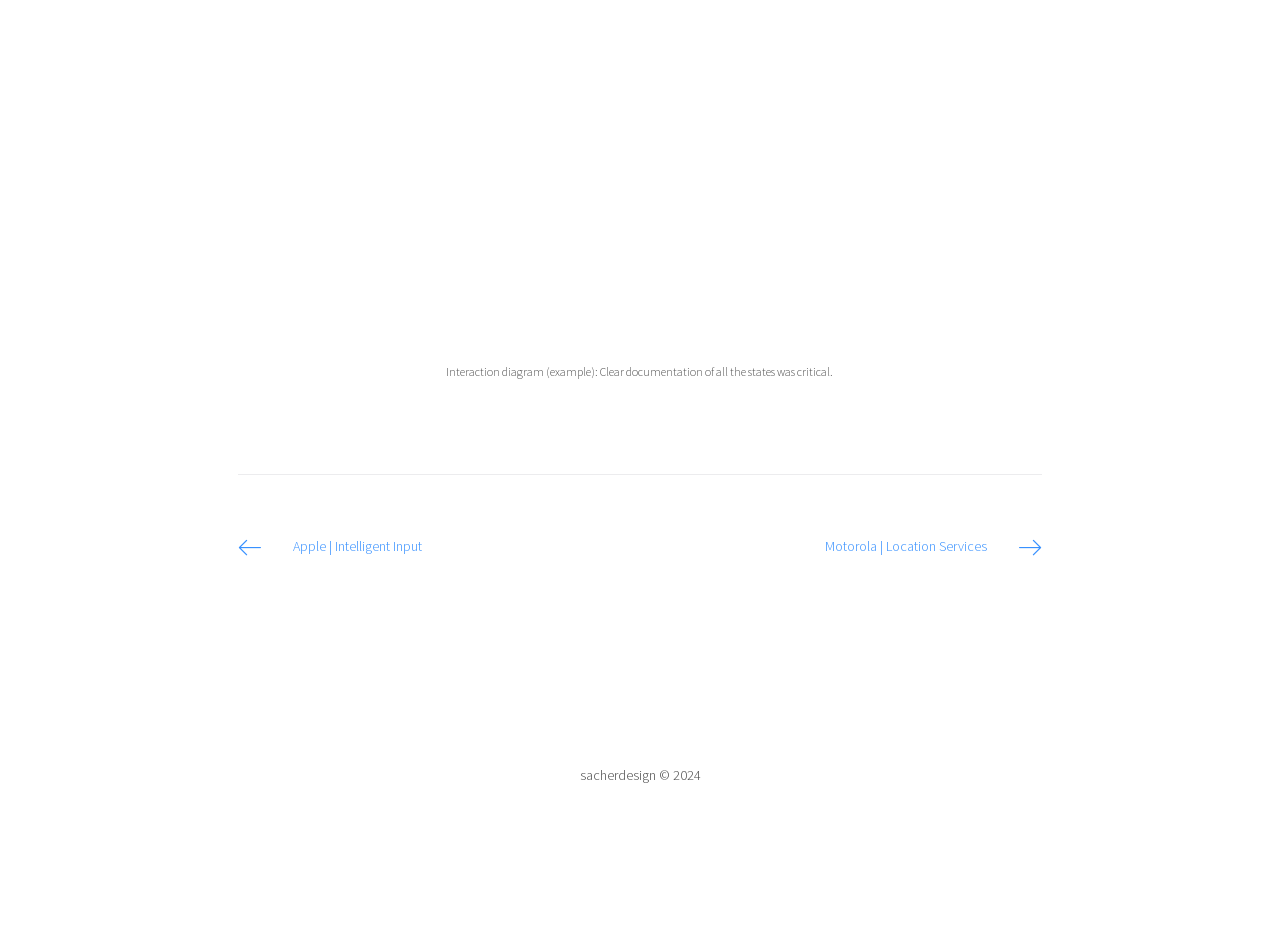Answer briefly with one word or phrase:
What is the topic of the interaction diagram?

Clear documentation